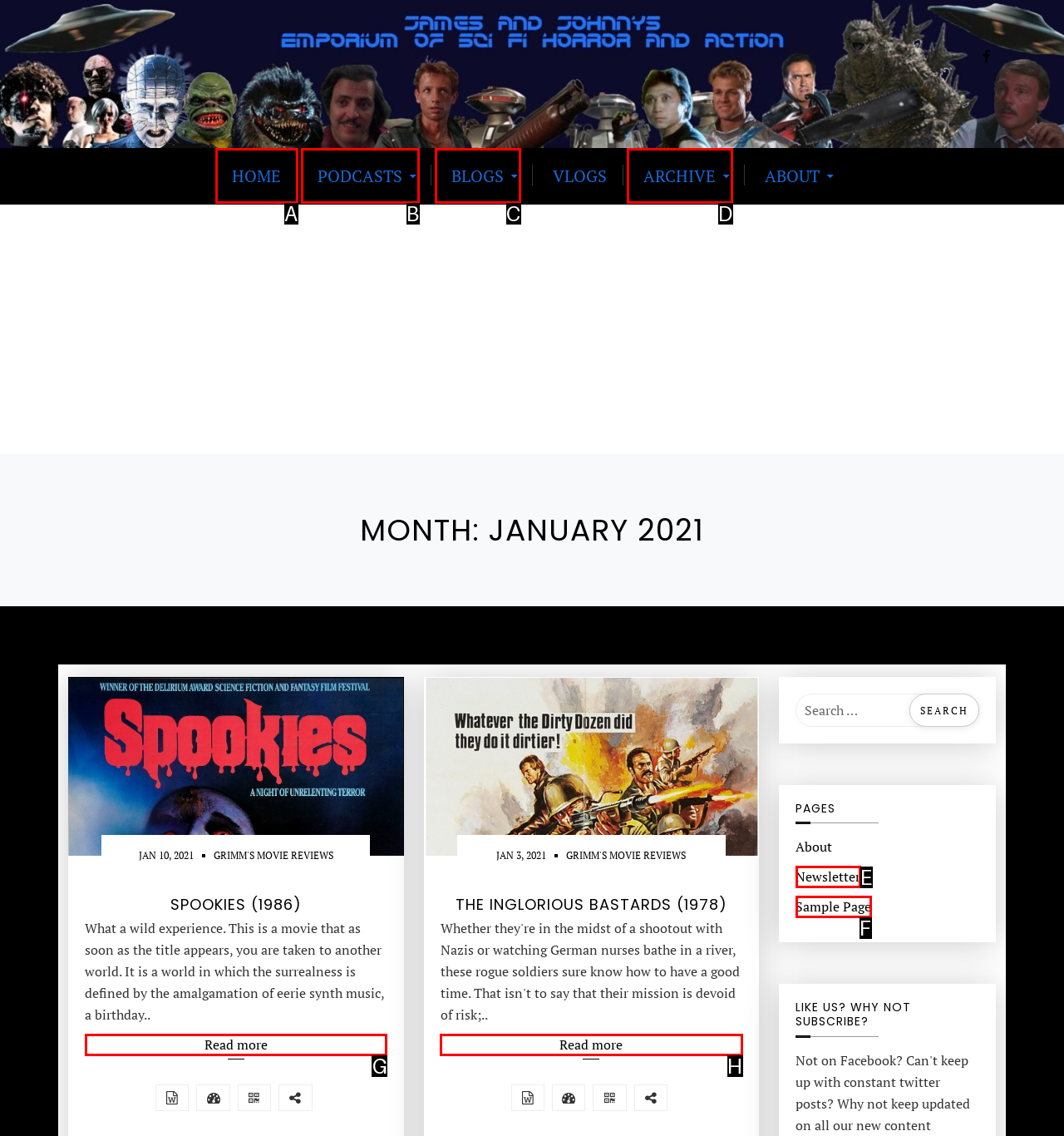Match the option to the description: Read more
State the letter of the correct option from the available choices.

H